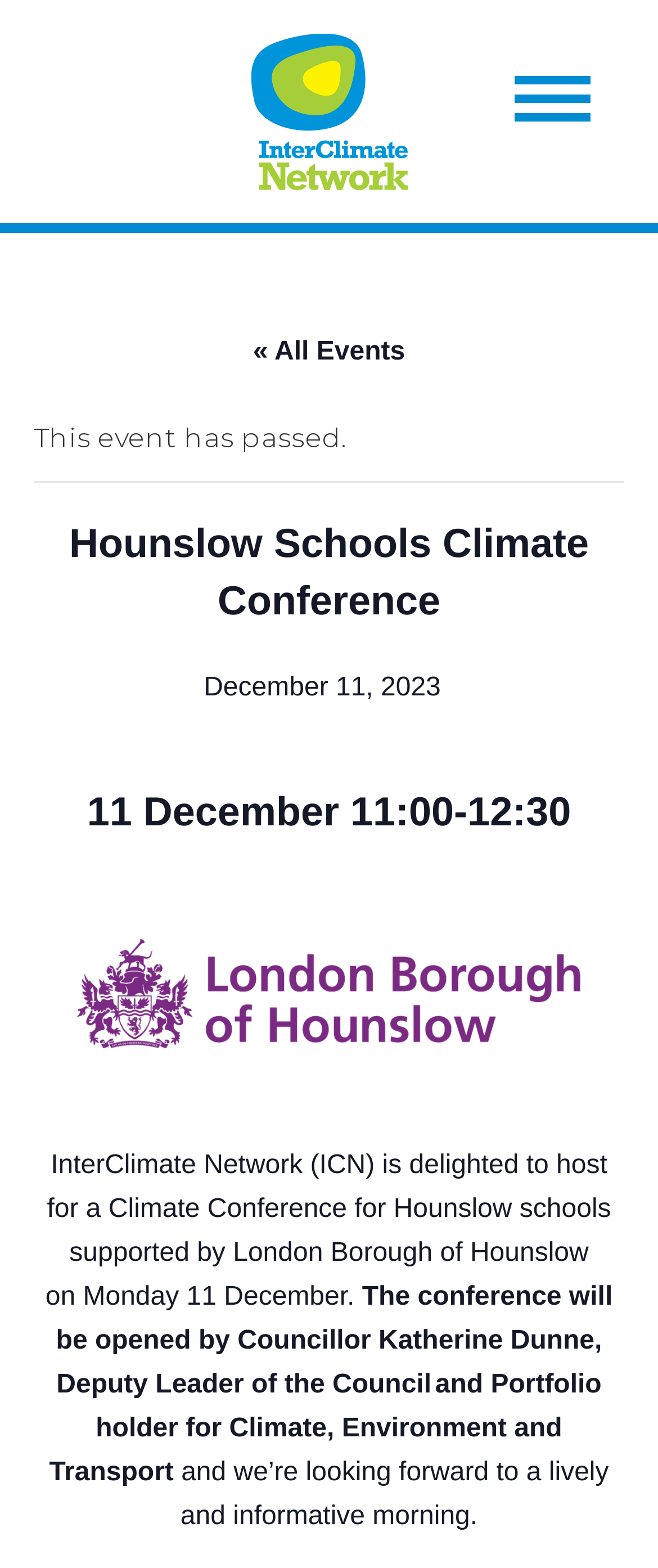Who is opening the Climate Conference?
Look at the screenshot and give a one-word or phrase answer.

Councillor Katherine Dunne